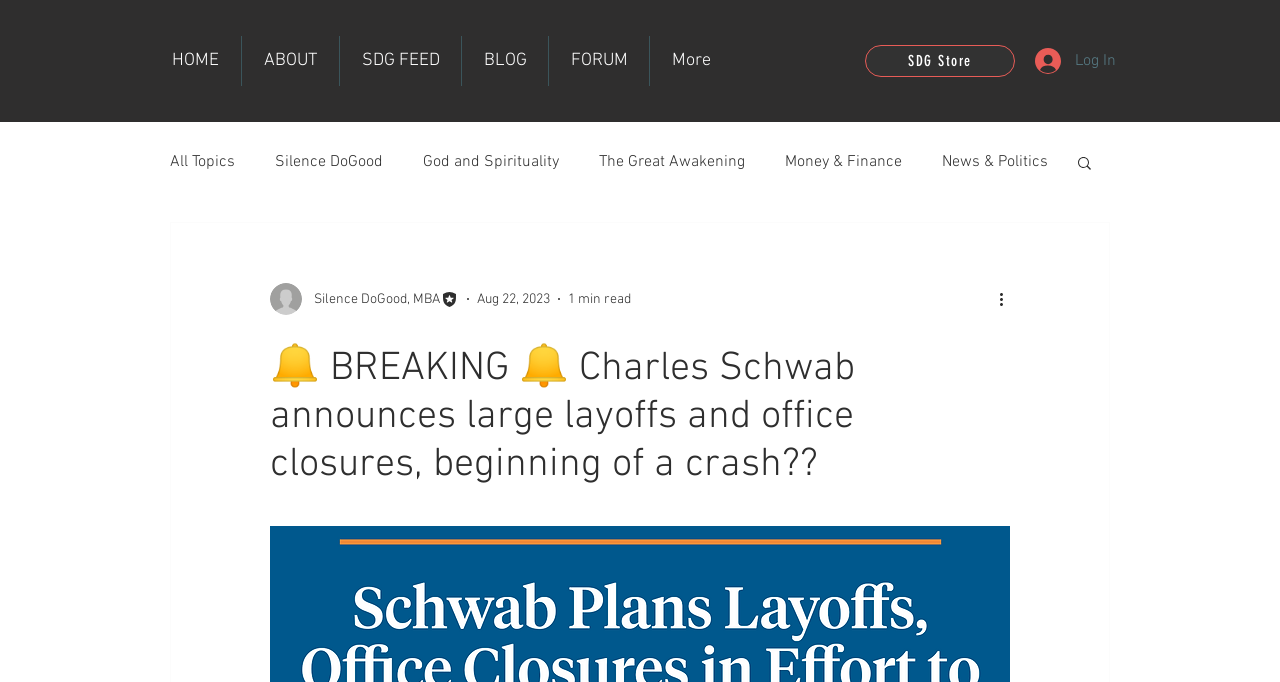Identify the bounding box for the UI element described as: "What to pack in winter". The coordinates should be four float numbers between 0 and 1, i.e., [left, top, right, bottom].

None